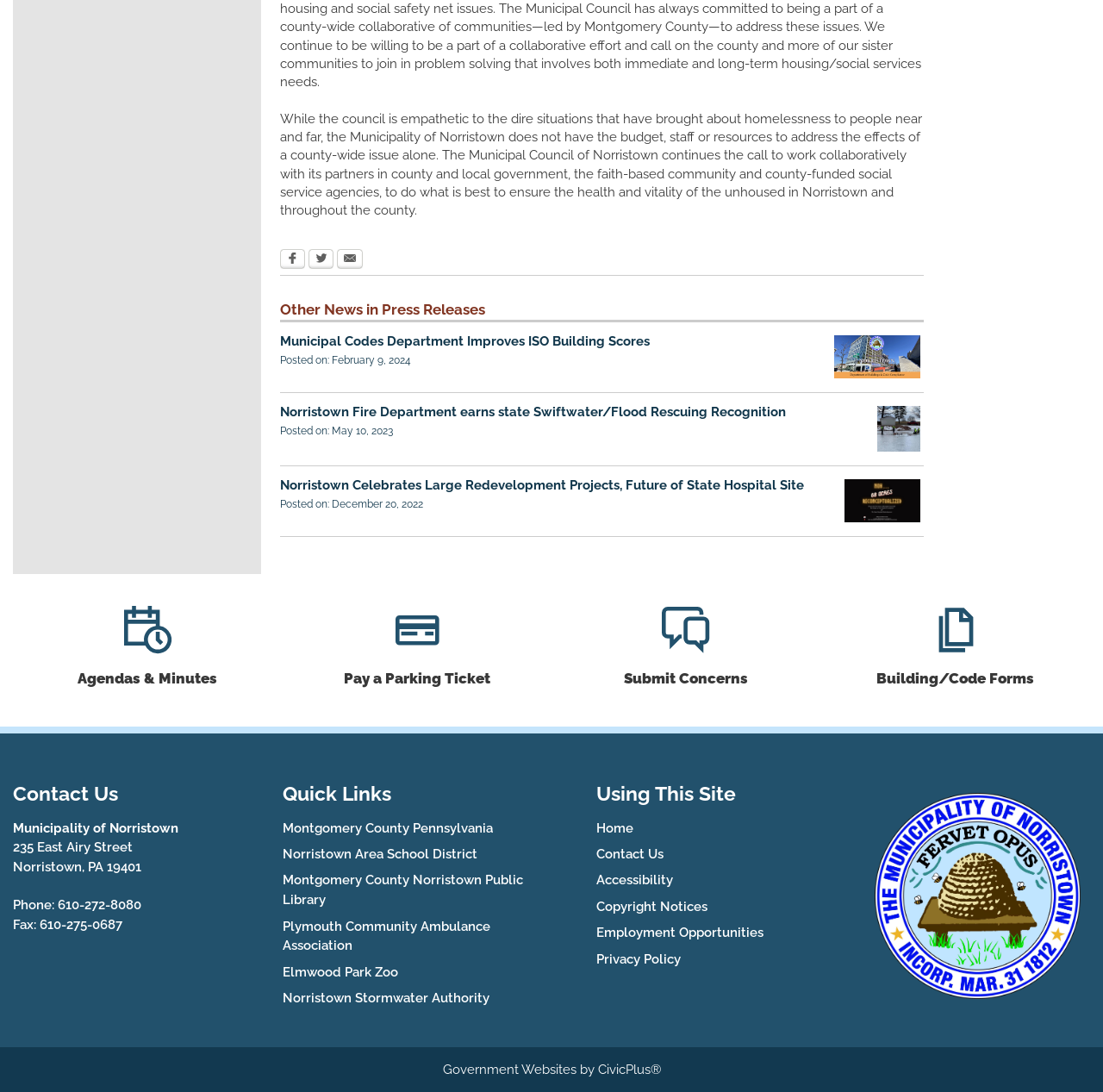Please determine the bounding box coordinates for the element with the description: "Agendas & MinutesAgenda Center Access".

[0.012, 0.526, 0.256, 0.665]